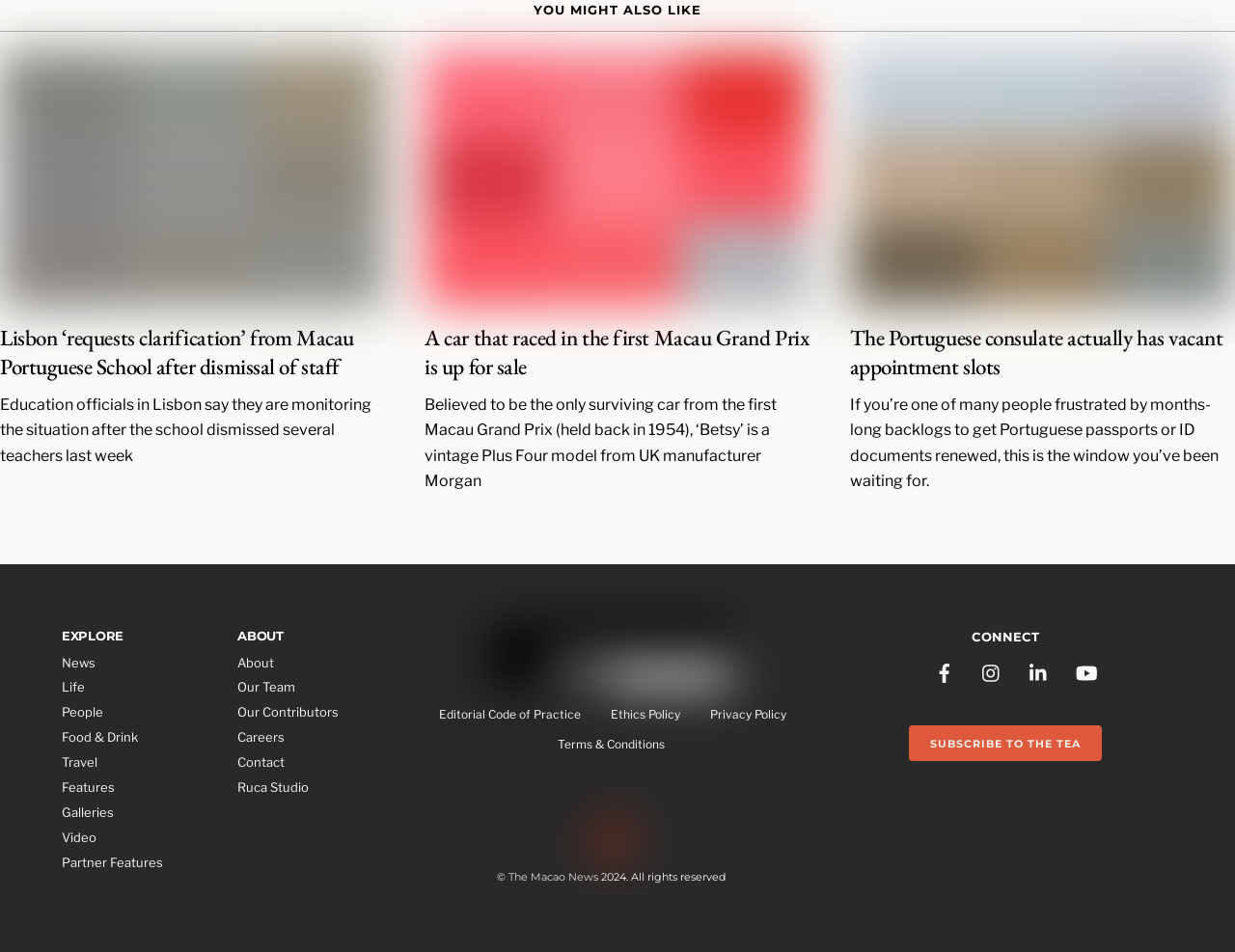Please find the bounding box for the following UI element description. Provide the coordinates in (top-left x, top-left y, bottom-right x, bottom-right y) format, with values between 0 and 1: Travel

[0.05, 0.792, 0.17, 0.819]